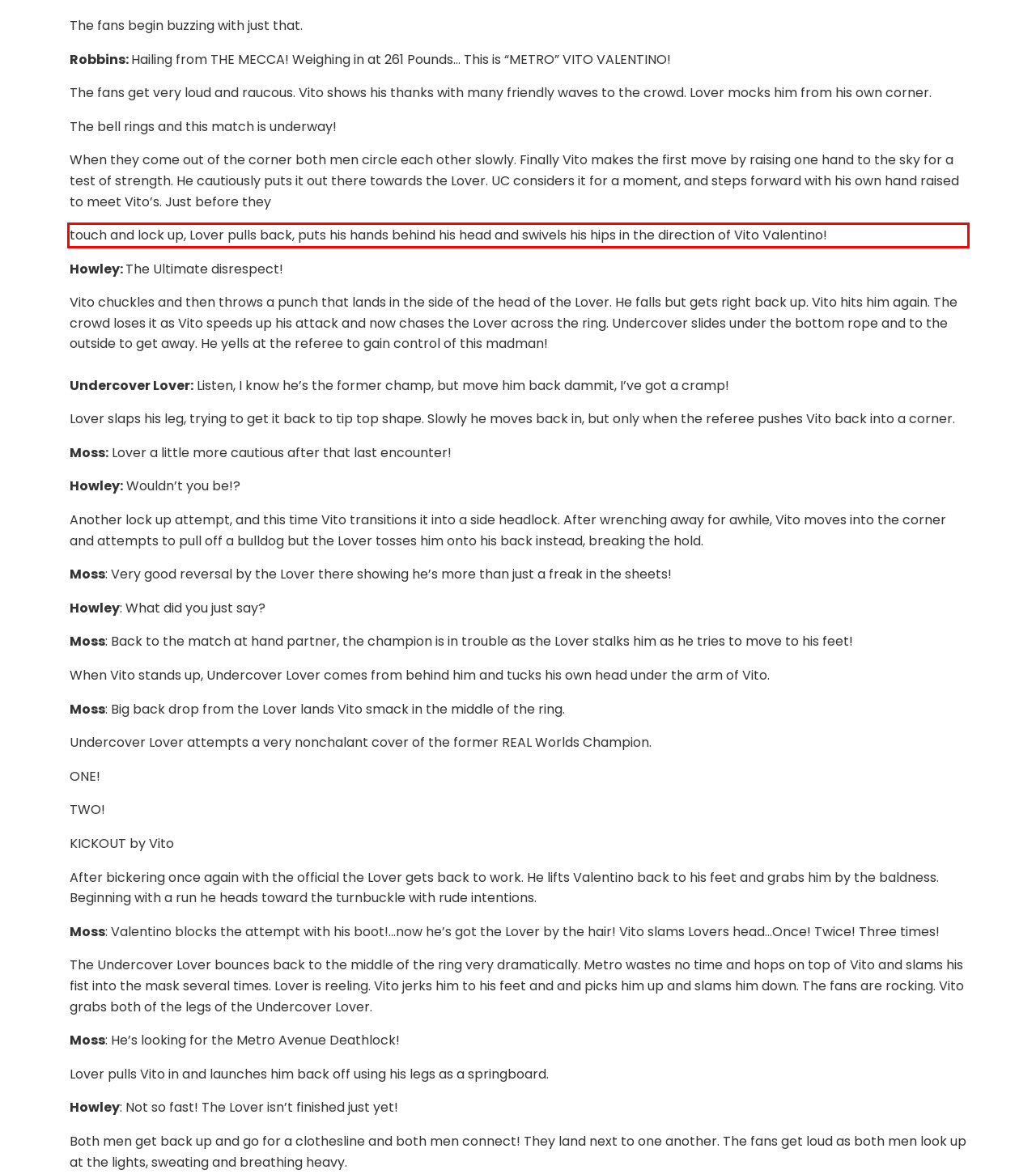With the given screenshot of a webpage, locate the red rectangle bounding box and extract the text content using OCR.

touch and lock up, Lover pulls back, puts his hands behind his head and swivels his hips in the direction of Vito Valentino!